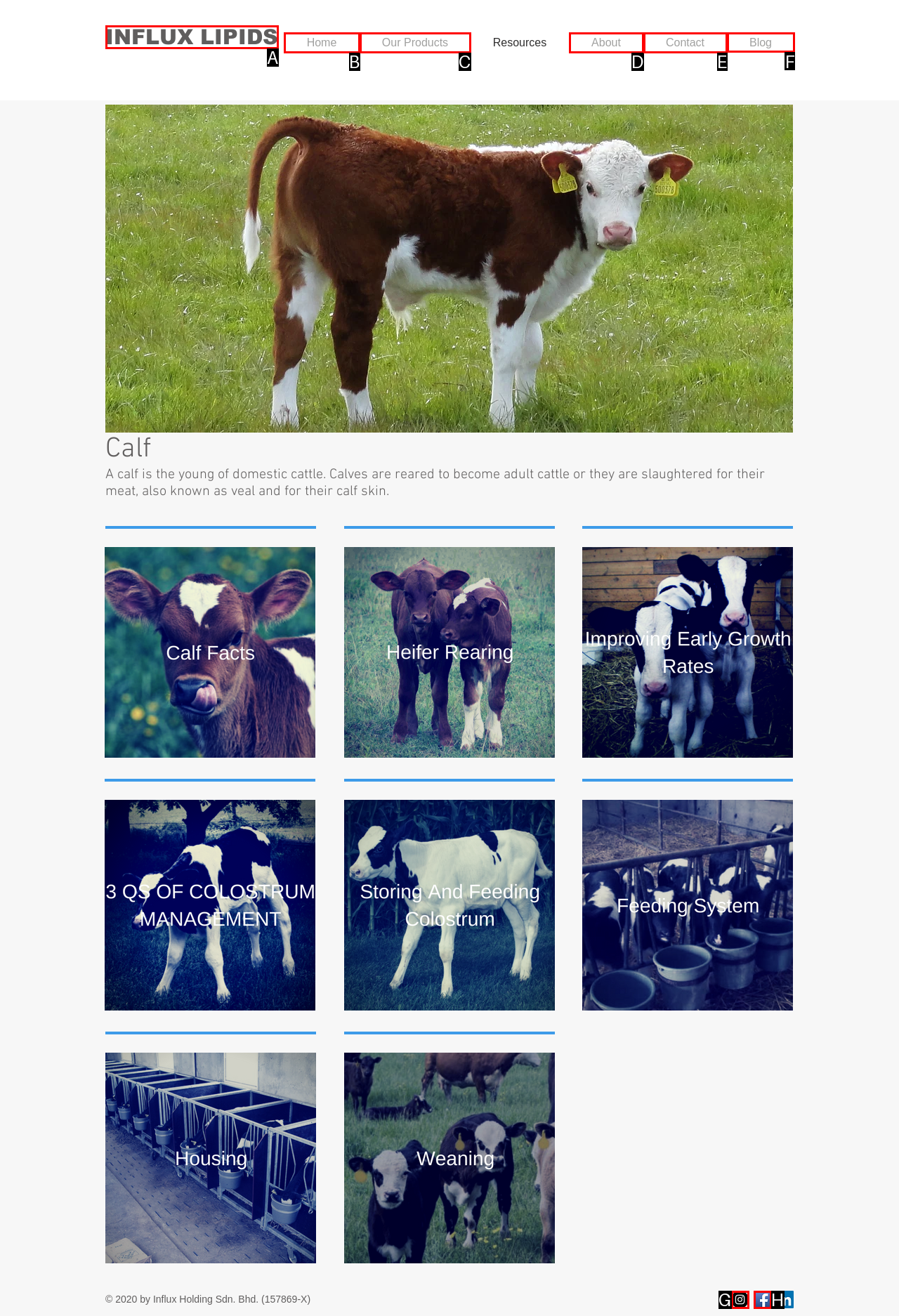What option should you select to complete this task: Visit the 'Blog'? Indicate your answer by providing the letter only.

F